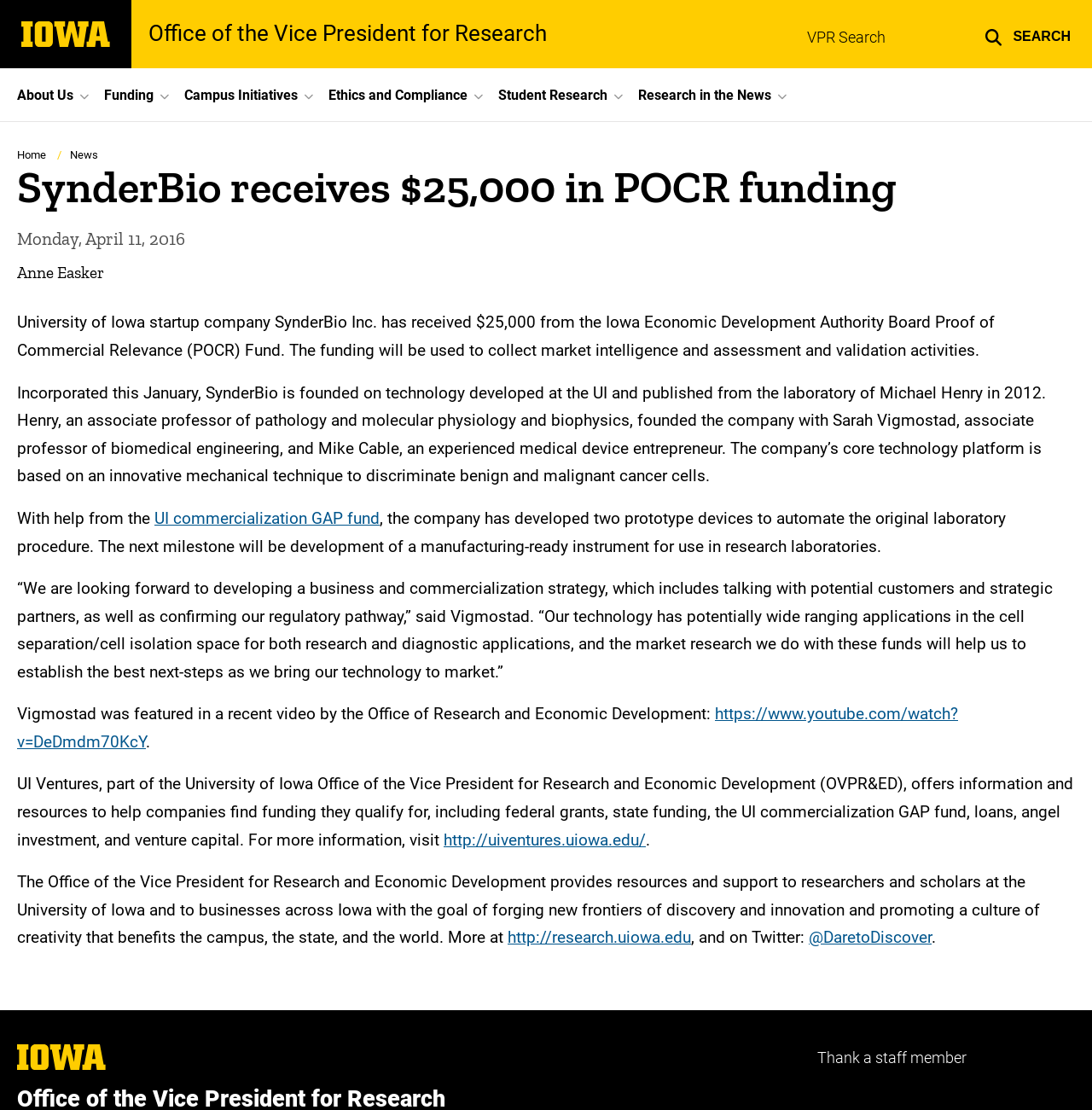What is the purpose of the funding received by SynderBio Inc.?
Offer a detailed and exhaustive answer to the question.

The answer can be found in the article section of the webpage, where it is stated that 'The funding will be used to collect market intelligence and assessment and validation activities.'